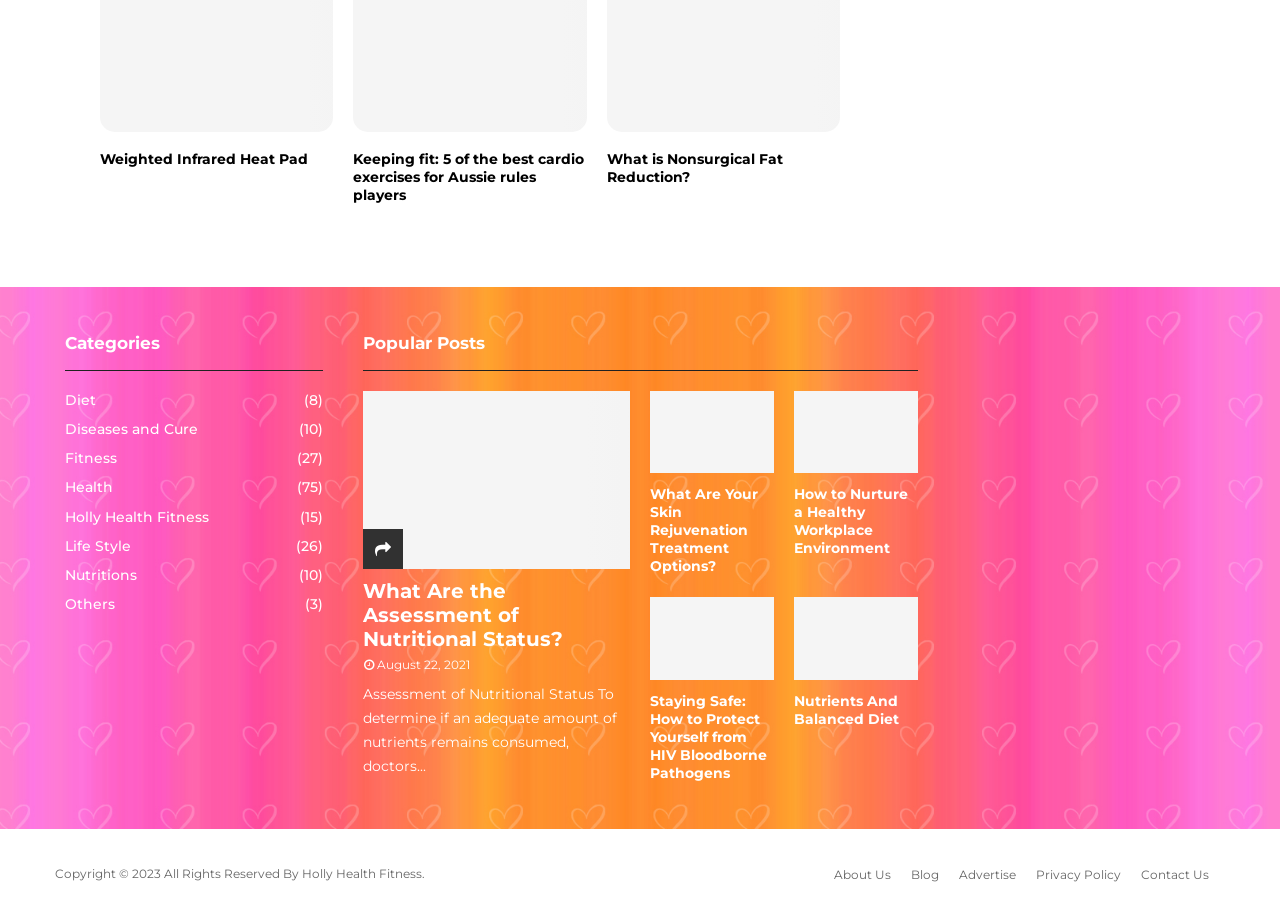Determine the bounding box coordinates of the region I should click to achieve the following instruction: "Click on the 'Weighted Infrared Heat Pad' link". Ensure the bounding box coordinates are four float numbers between 0 and 1, i.e., [left, top, right, bottom].

[0.078, 0.163, 0.241, 0.183]